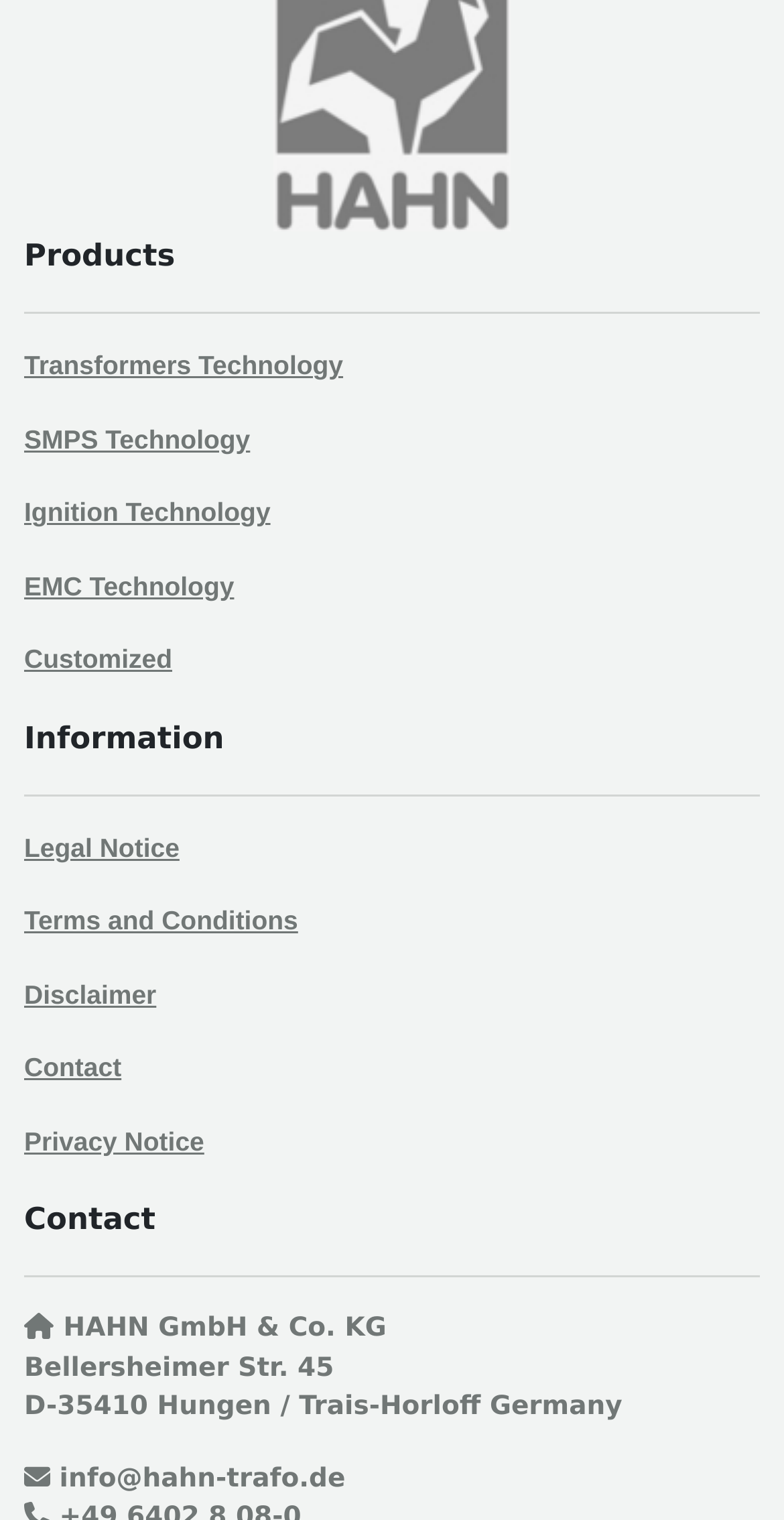Determine the bounding box coordinates of the clickable region to carry out the instruction: "Go to Customized page".

[0.031, 0.424, 0.22, 0.444]